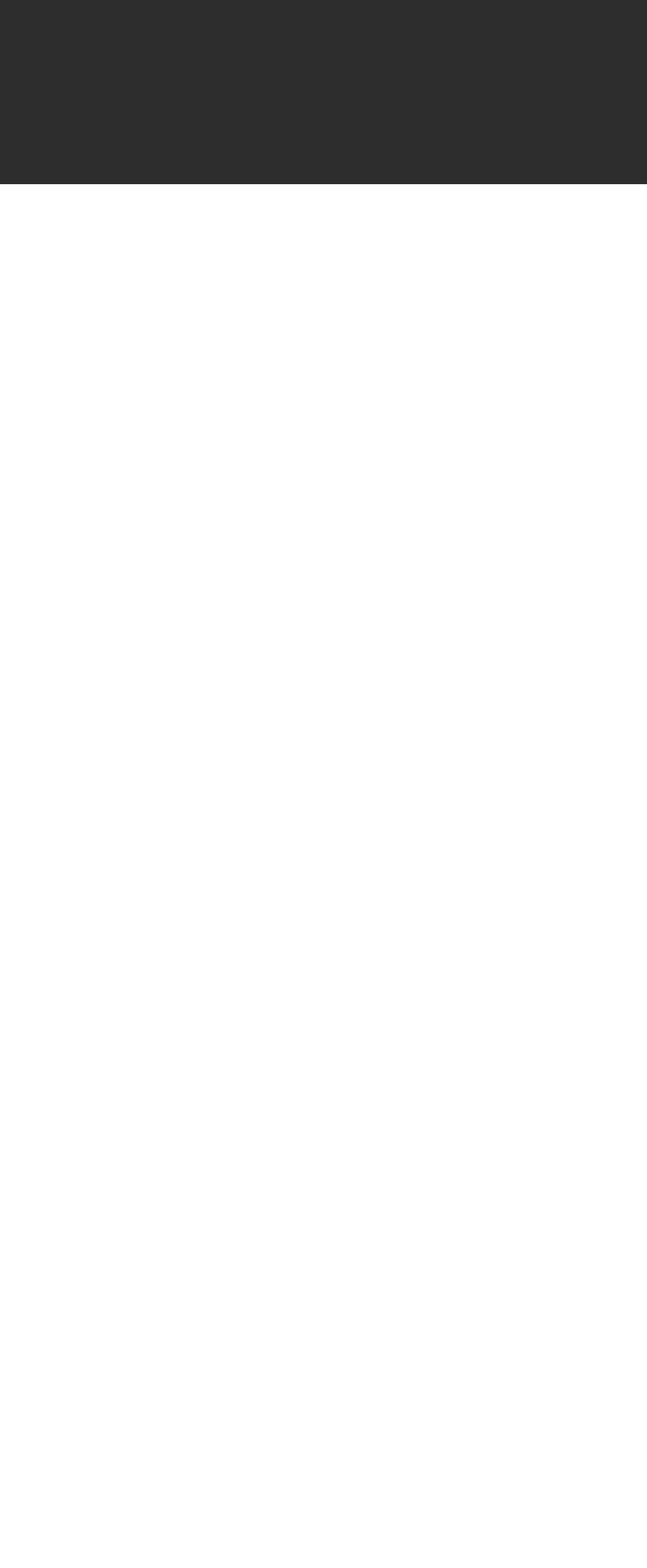Locate the bounding box coordinates of the clickable region to complete the following instruction: "View the Review 2023 page."

[0.033, 0.472, 0.28, 0.494]